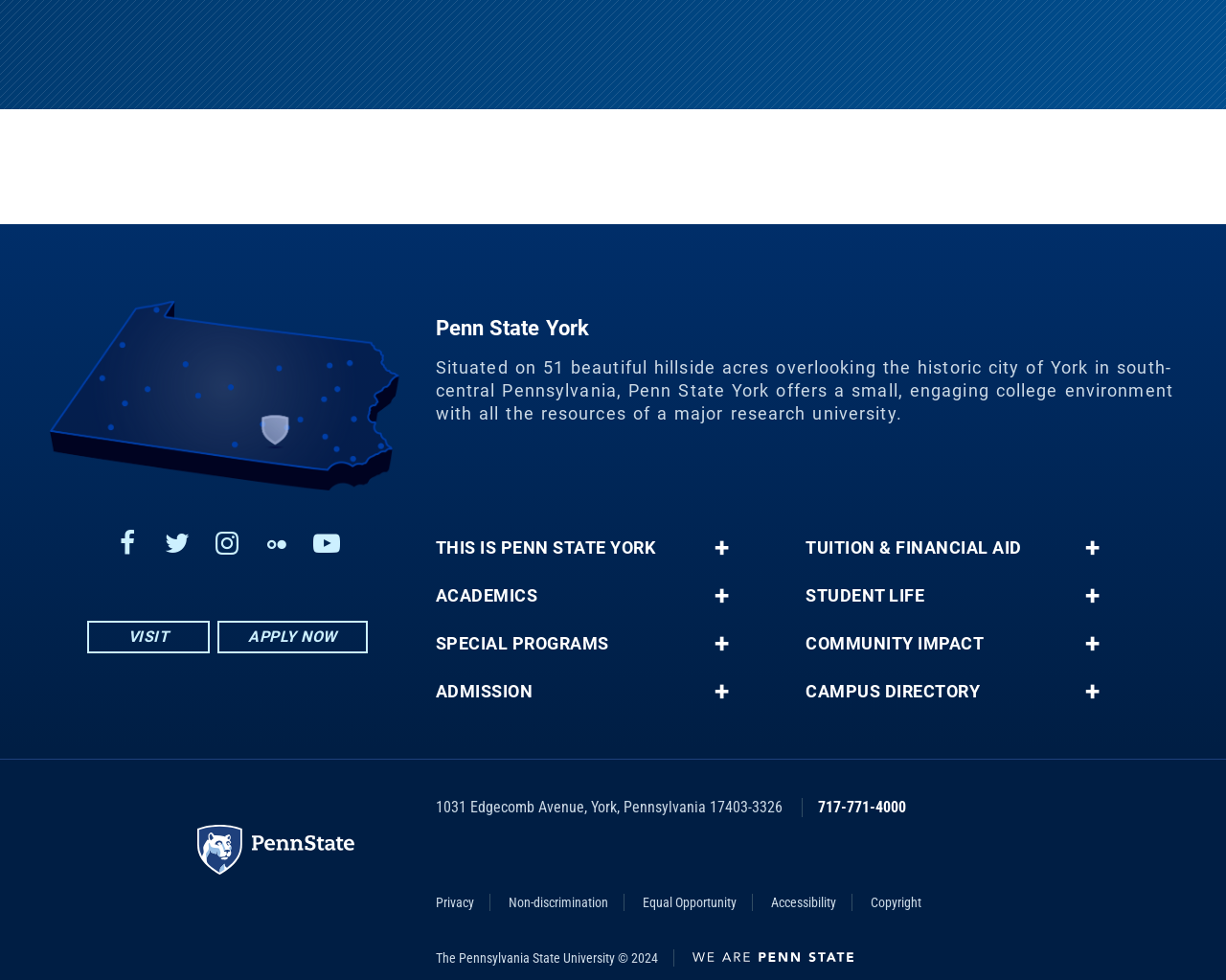Based on the element description Student Life, identify the bounding box coordinates for the UI element. The coordinates should be in the format (top-left x, top-left y, bottom-right x, bottom-right y) and within the 0 to 1 range.

[0.657, 0.599, 0.881, 0.618]